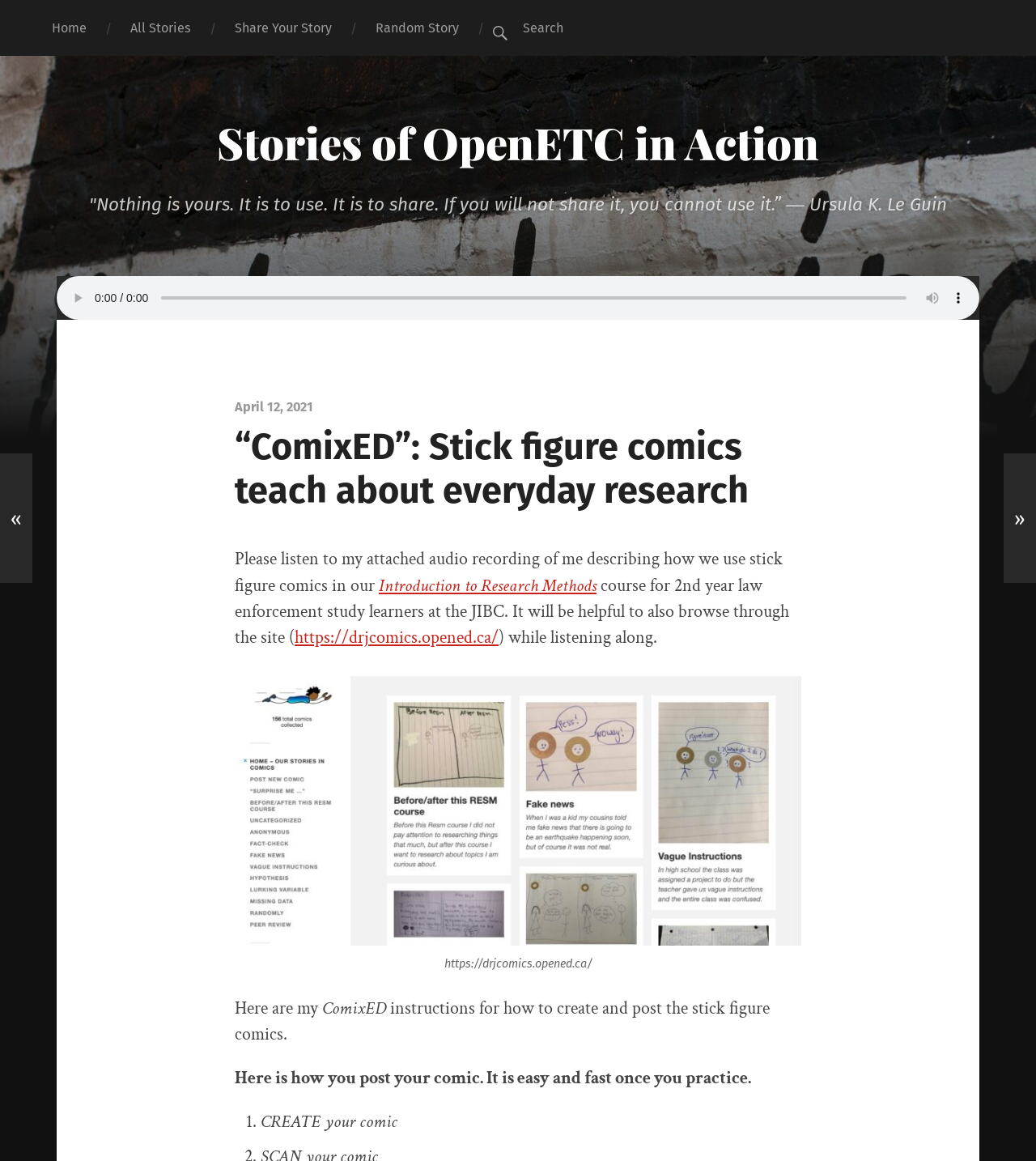Please find the bounding box coordinates of the clickable region needed to complete the following instruction: "listen to the audio". The bounding box coordinates must consist of four float numbers between 0 and 1, i.e., [left, top, right, bottom].

[0.062, 0.245, 0.088, 0.268]